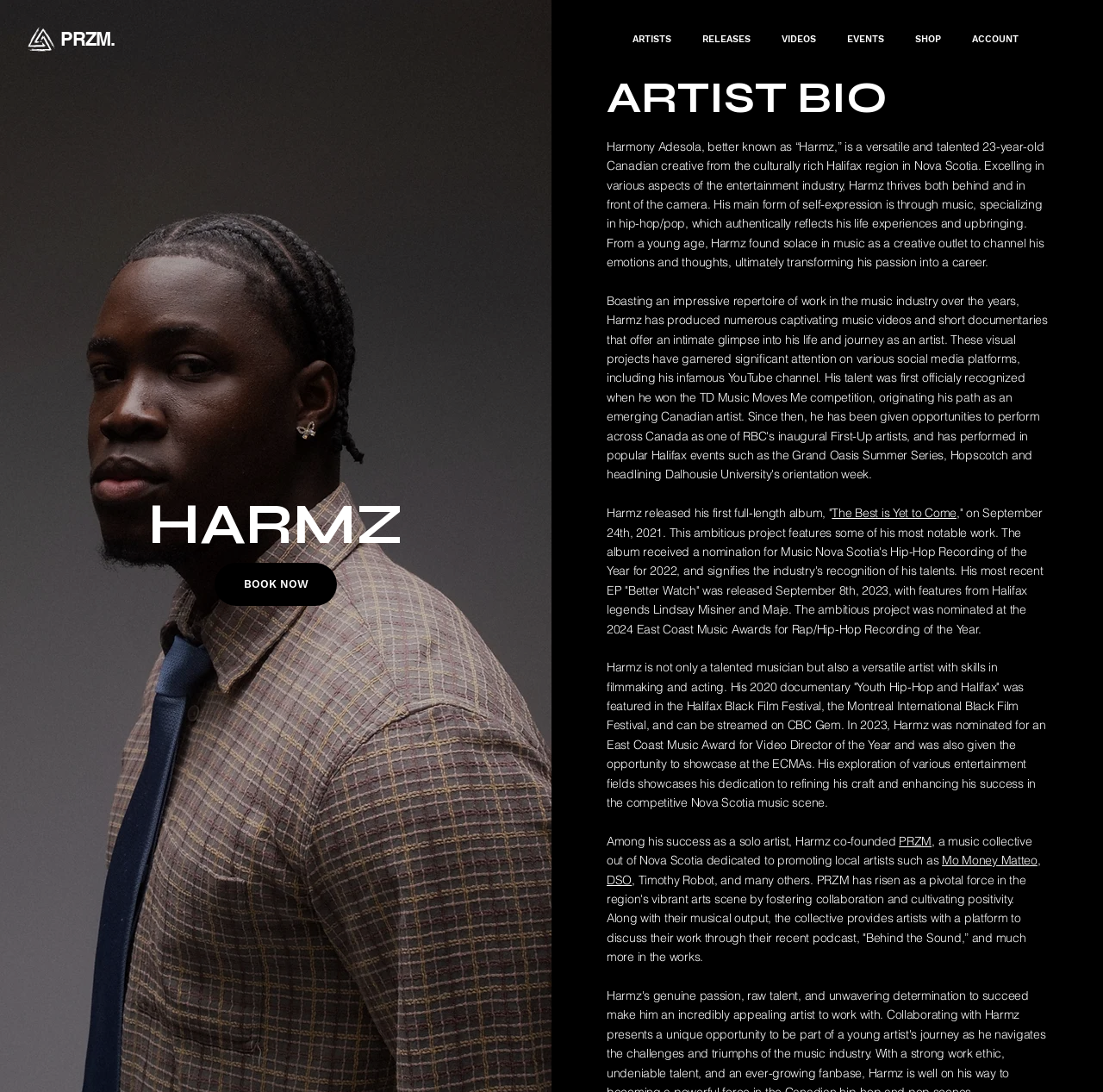Please provide the bounding box coordinates for the element that needs to be clicked to perform the following instruction: "Click on ARTISTS". The coordinates should be given as four float numbers between 0 and 1, i.e., [left, top, right, bottom].

[0.565, 0.022, 0.616, 0.049]